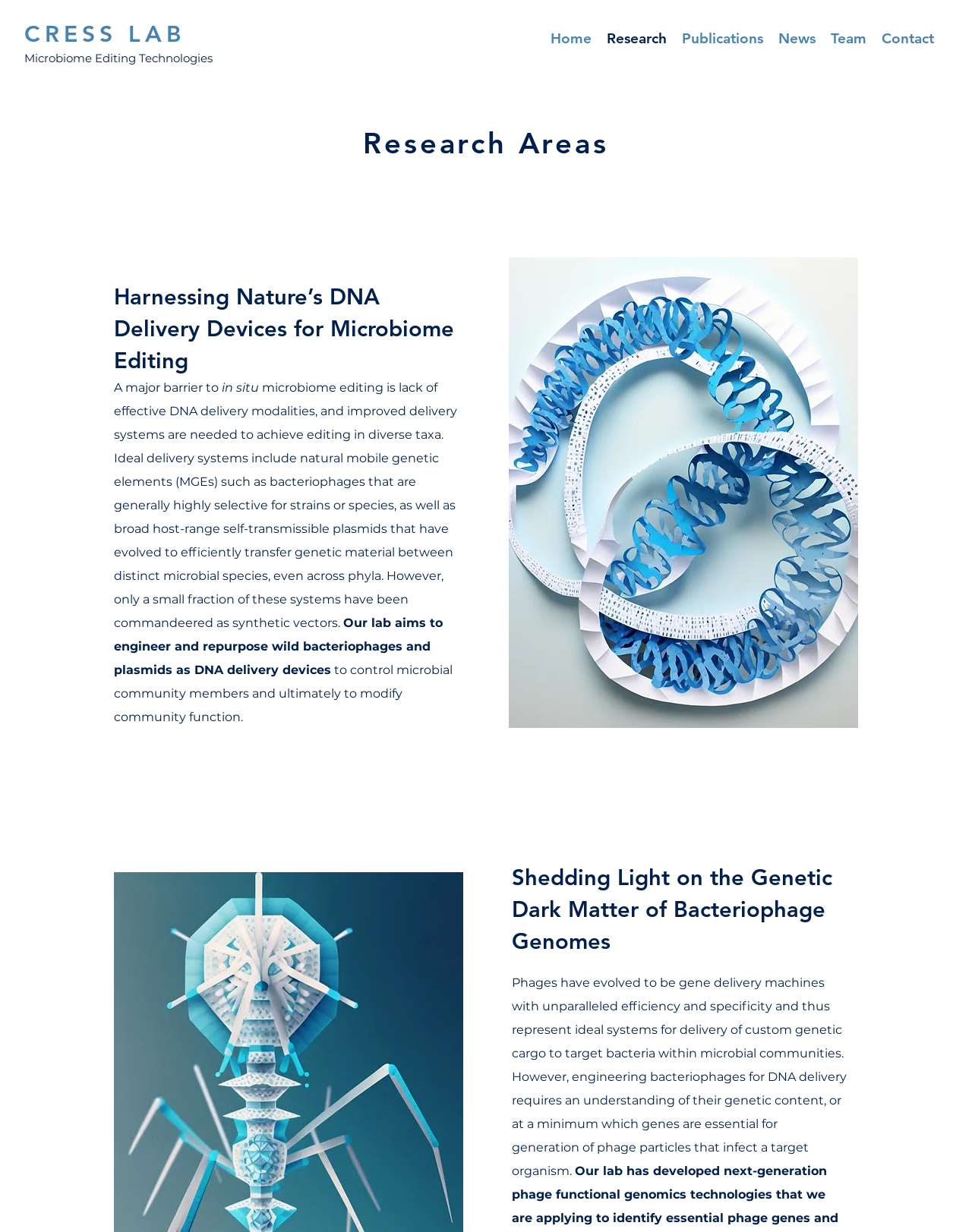What are bacteriophages ideal for?
Analyze the image and provide a thorough answer to the question.

As stated on the webpage, phages have evolved to be gene delivery machines with unparalleled efficiency and specificity, making them ideal systems for delivery of custom genetic cargo to target bacteria within microbial communities.